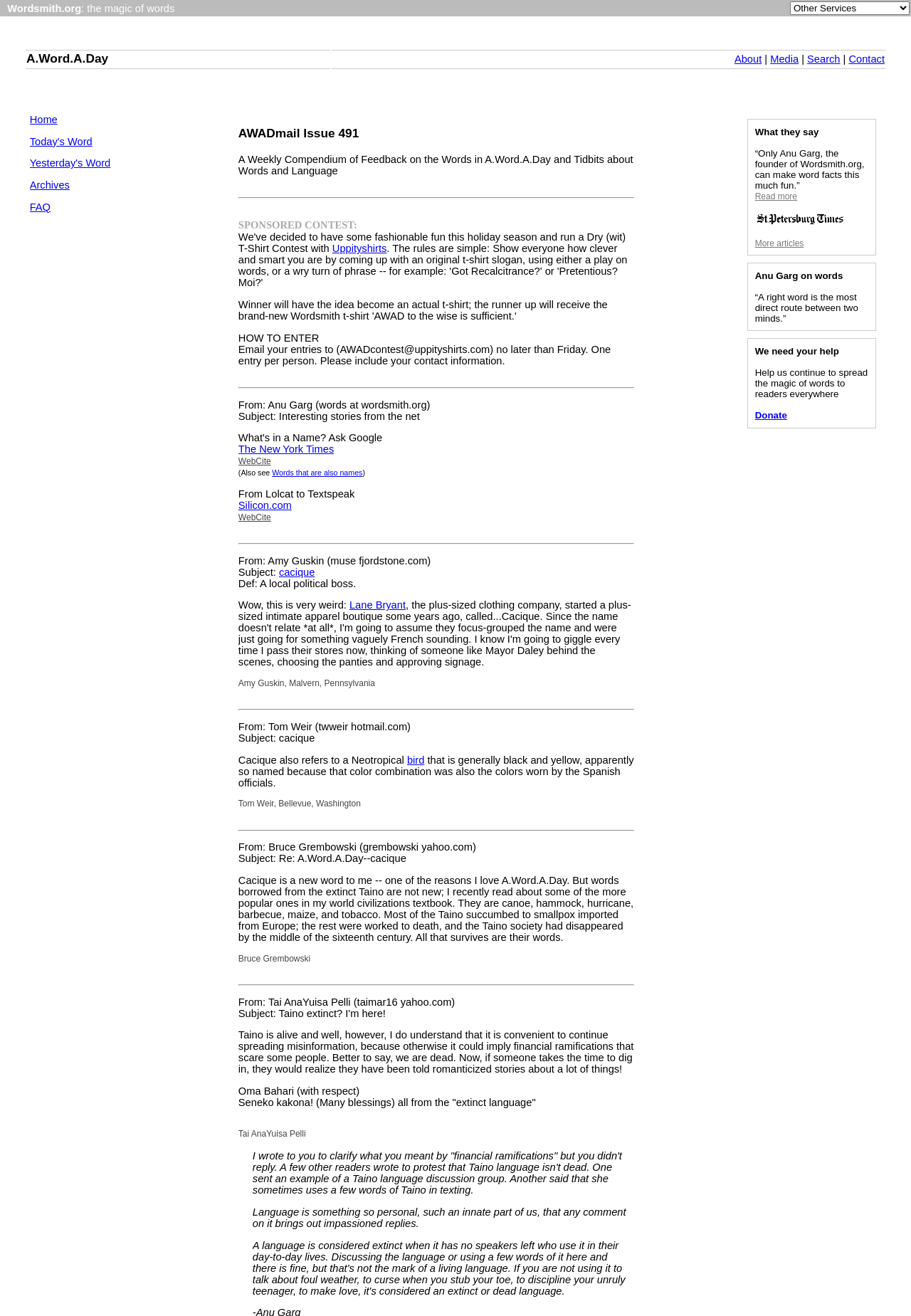Determine the bounding box coordinates for the clickable element required to fulfill the instruction: "Click on the 'Uppityshirts' link". Provide the coordinates as four float numbers between 0 and 1, i.e., [left, top, right, bottom].

[0.365, 0.185, 0.424, 0.193]